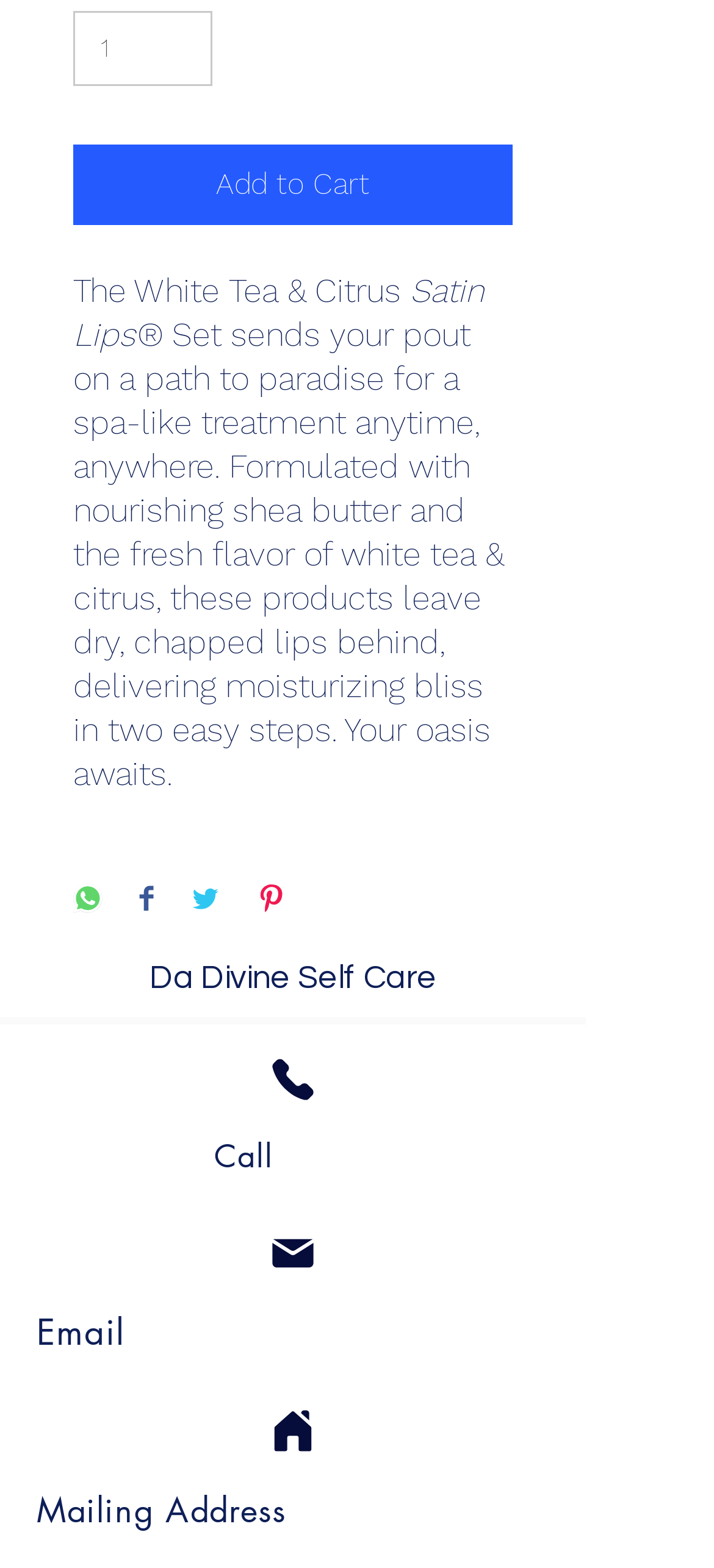Locate the bounding box coordinates of the clickable part needed for the task: "Call us".

[0.256, 0.664, 0.564, 0.713]